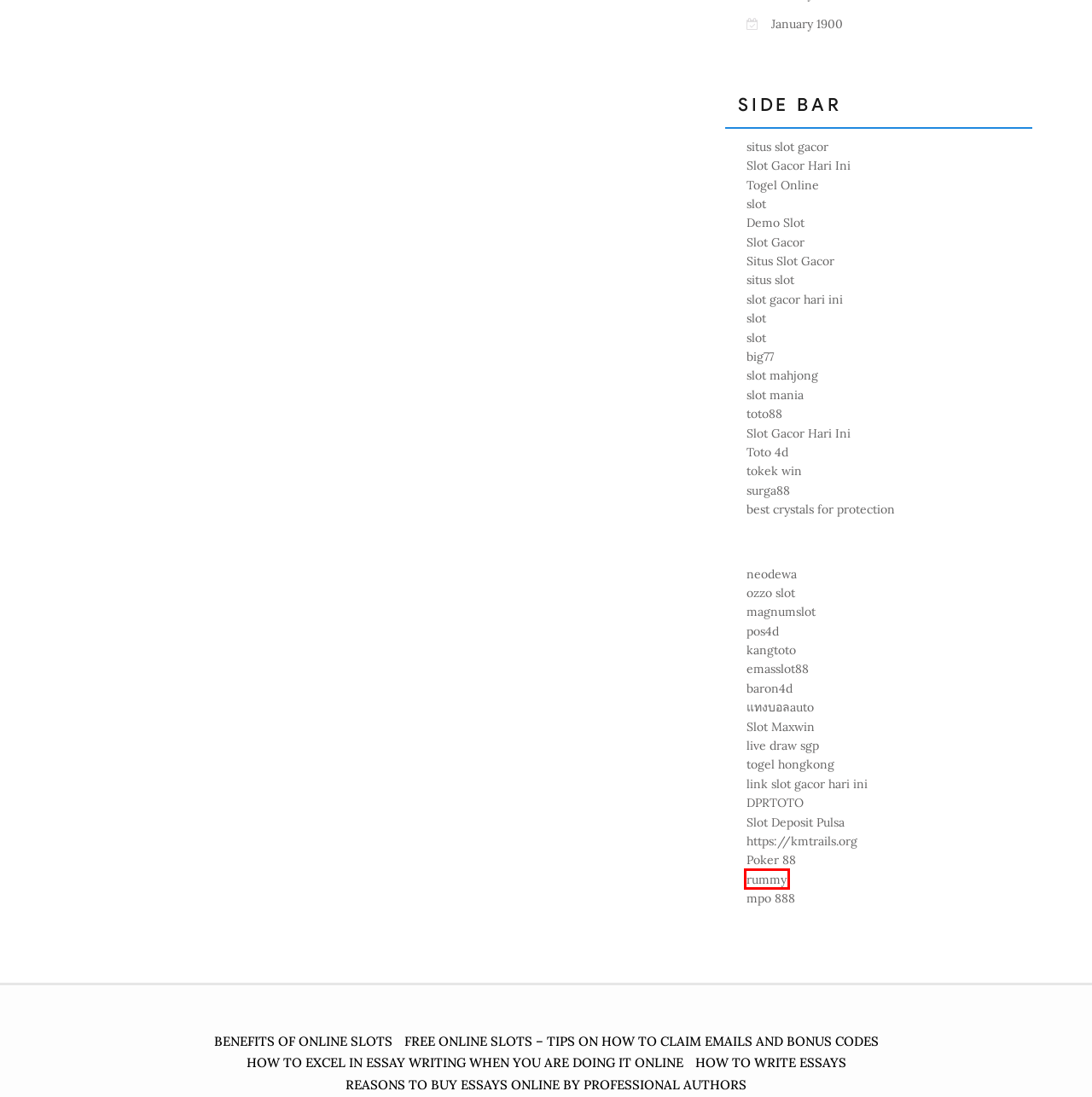View the screenshot of the webpage containing a red bounding box around a UI element. Select the most fitting webpage description for the new page shown after the element in the red bounding box is clicked. Here are the candidates:
A. RummyGame888: Royally Rummy Time play rummy Noble
B. How to Write Essays – Palram Middle East
C. Reasons to Buy Essays Online By Professional Authors – Palram Middle East
D. Dewagg : Daftar Slot Online Gacor & Slot88 Maxwin Hari Ini
E. Tokekwin - Tempat Bermain Game Hiburan Digital Terupdate
F. TOTO88 | 10 Daftar Situs Toto88 Togel Online Terbesar⚡
G. Buy Crystals Online at Stilla Crystals: Ethically Sourced
H. Data Sgp - Live Draw Sgp - Pengeluaran Singapore - Angka Sgp

A